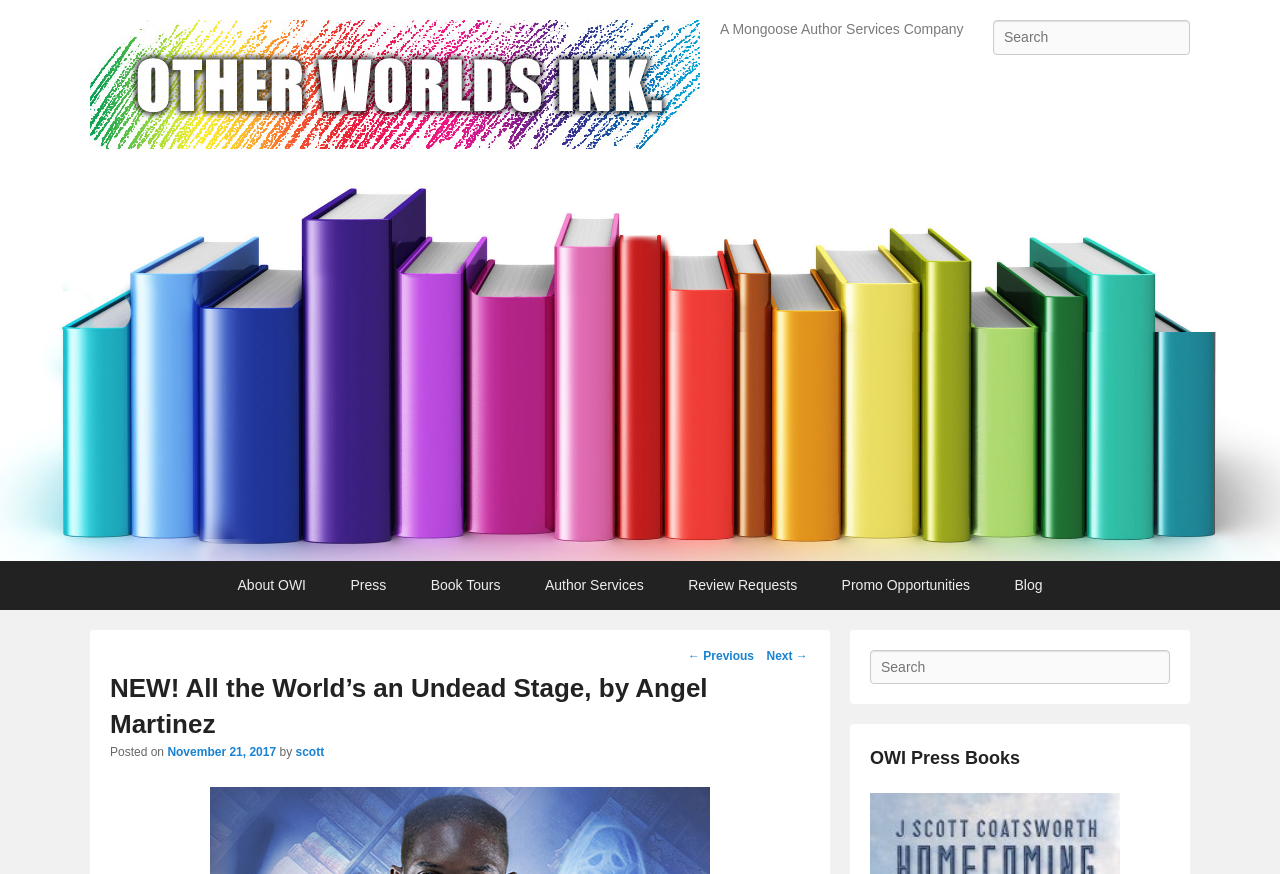Please locate the bounding box coordinates of the element that should be clicked to complete the given instruction: "Click Other Worlds Ink Logo".

[0.07, 0.023, 0.547, 0.17]